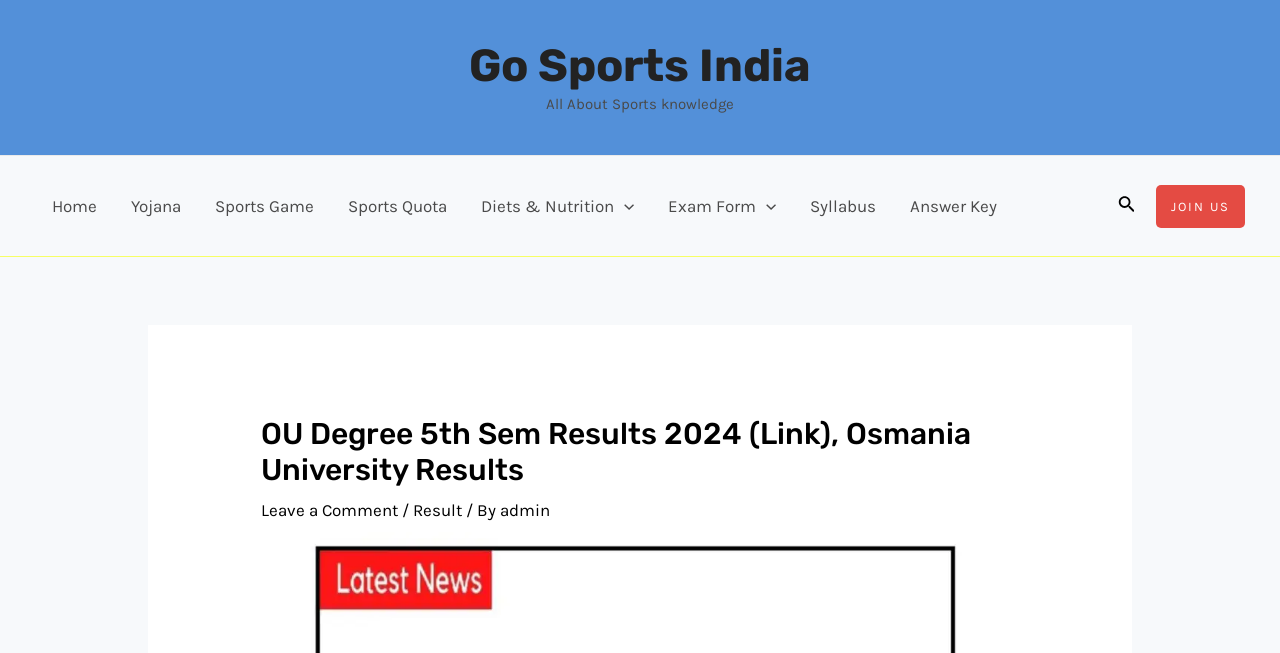Predict the bounding box of the UI element based on the description: "parent_node: Exam Form aria-label="Menu Toggle"". The coordinates should be four float numbers between 0 and 1, formatted as [left, top, right, bottom].

[0.591, 0.239, 0.607, 0.392]